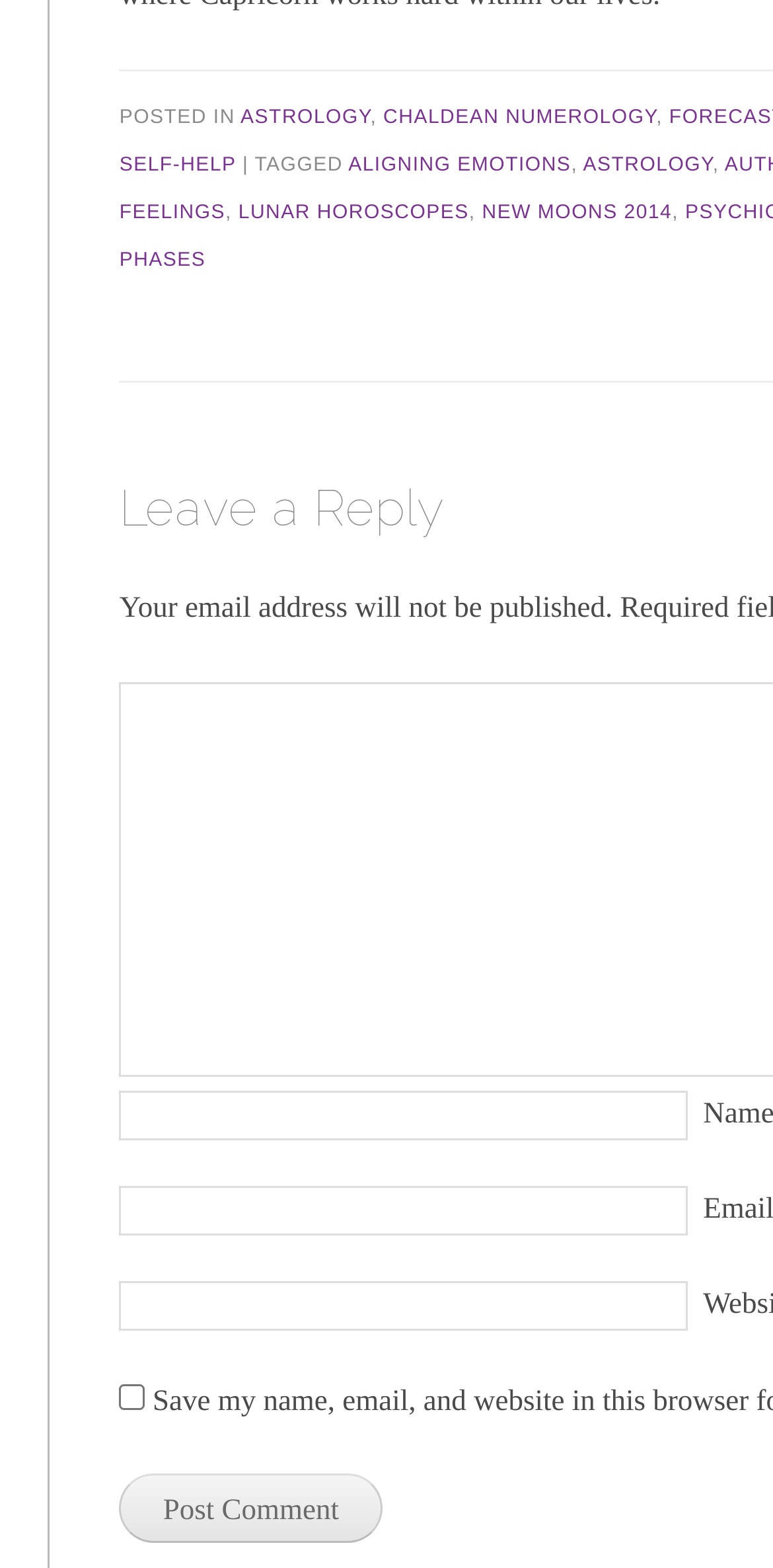Could you find the bounding box coordinates of the clickable area to complete this instruction: "Click on the ASTROLOGY link"?

[0.311, 0.068, 0.479, 0.082]